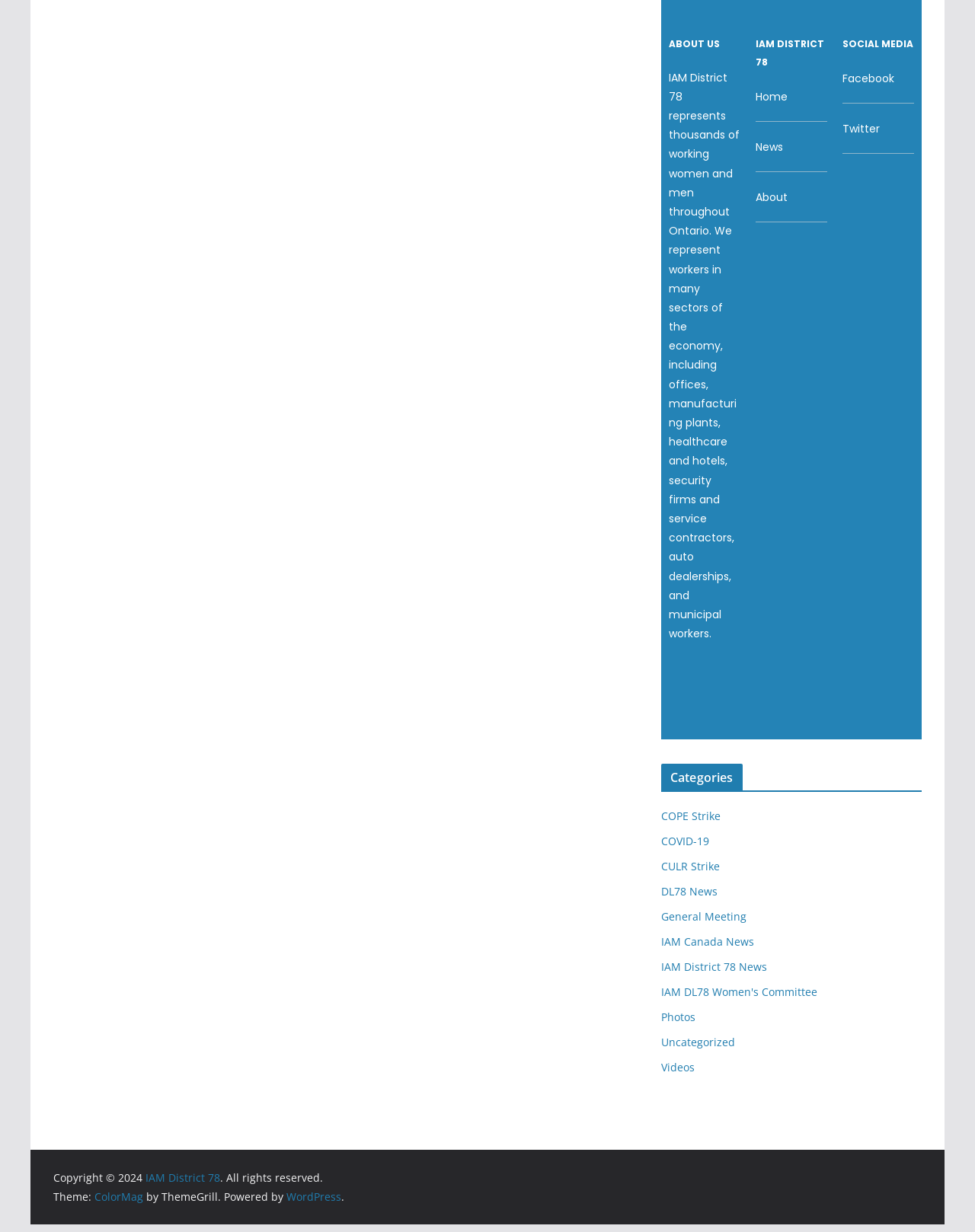Using a single word or phrase, answer the following question: 
What is the name of the district?

IAM District 78